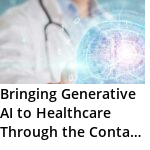Give a concise answer using one word or a phrase to the following question:
What is symbolized by the digital elements in the background?

Advanced technology and AI